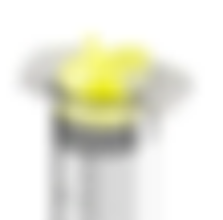What is the significance of the bright yellow color of the locking mechanism?
Using the image, give a concise answer in the form of a single word or short phrase.

Emphasizing its importance